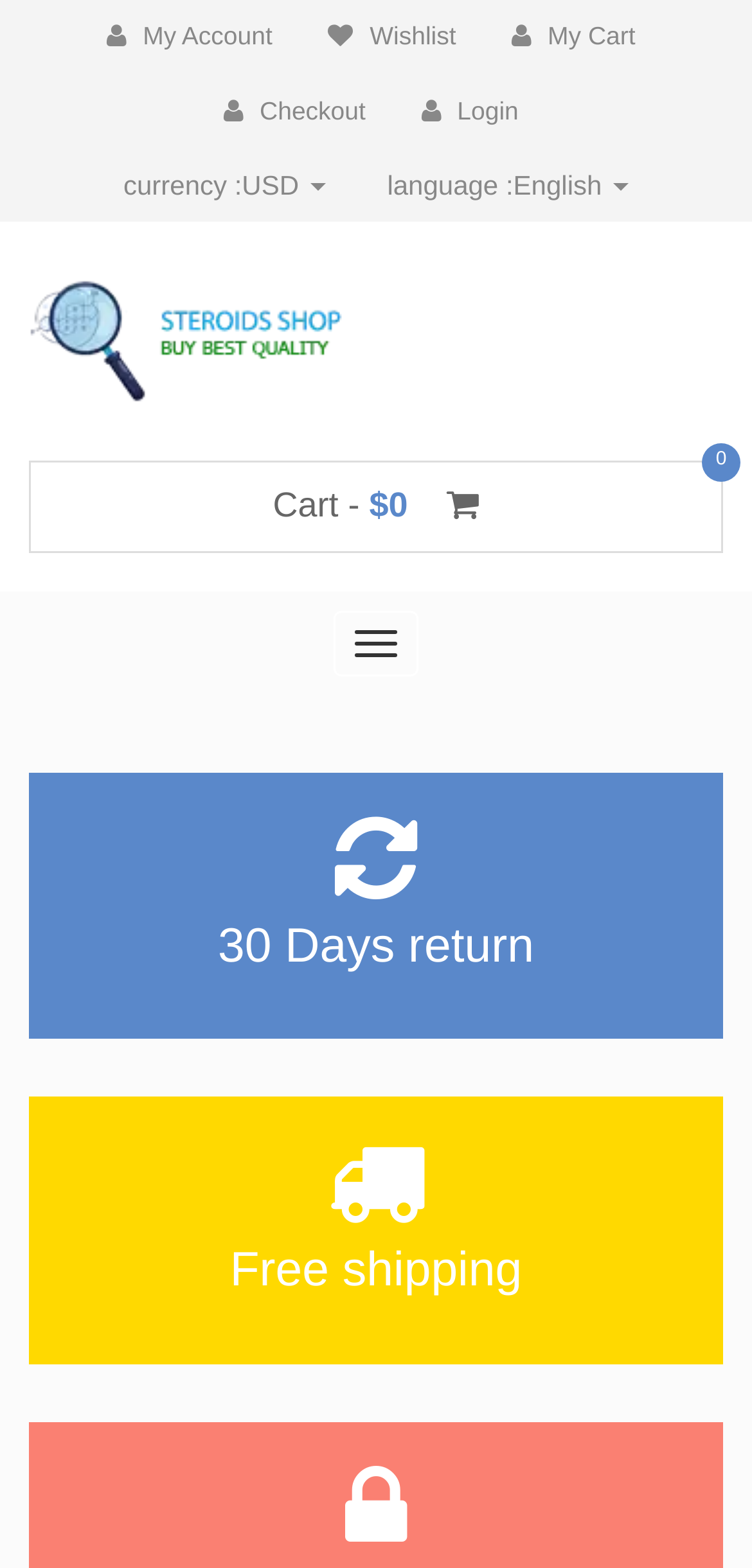Provide the bounding box coordinates for the area that should be clicked to complete the instruction: "Go to wishlist".

[0.411, 0.0, 0.632, 0.047]